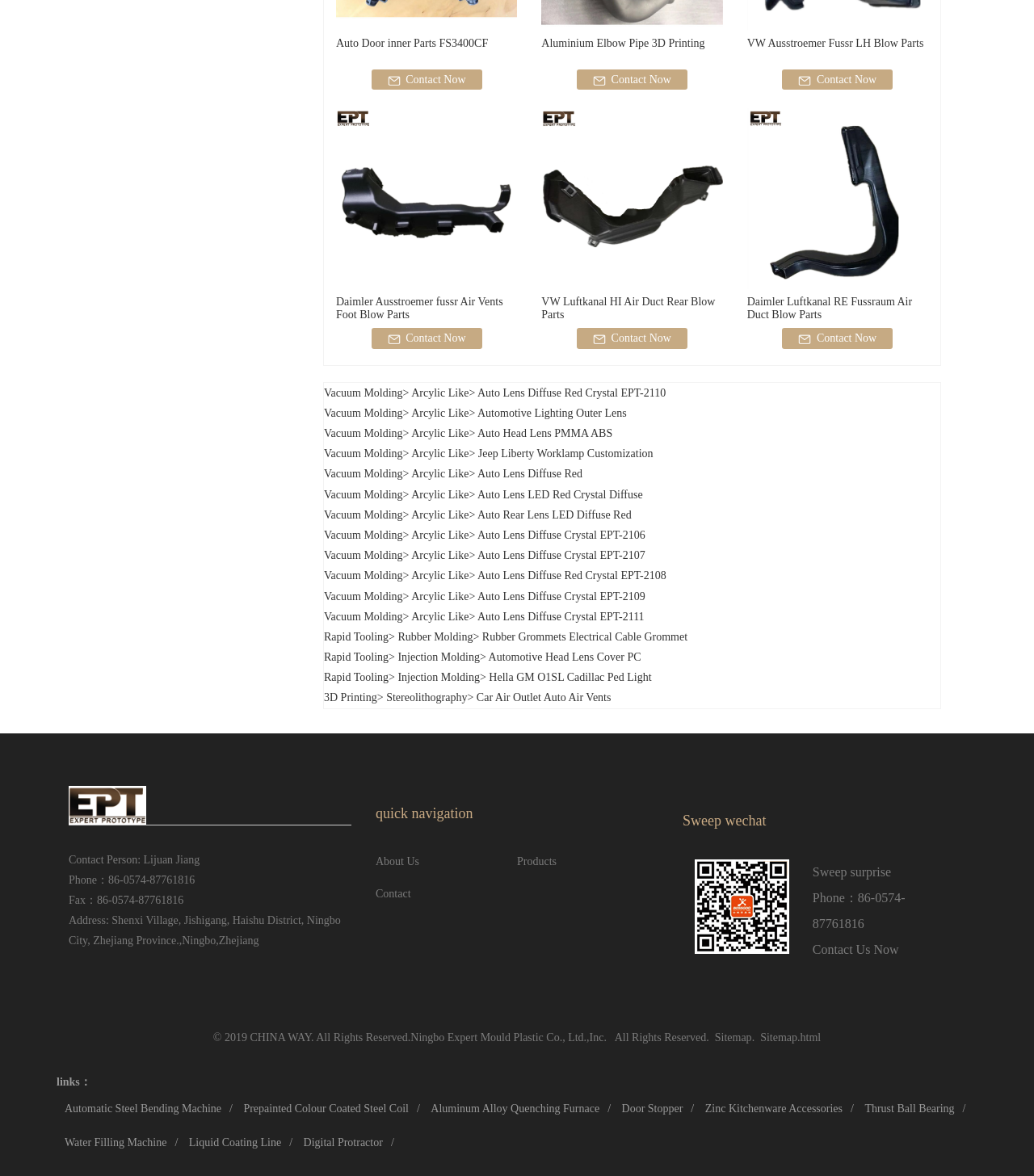Locate the bounding box coordinates of the area where you should click to accomplish the instruction: "Learn about Vacuum Molding".

[0.313, 0.329, 0.39, 0.339]